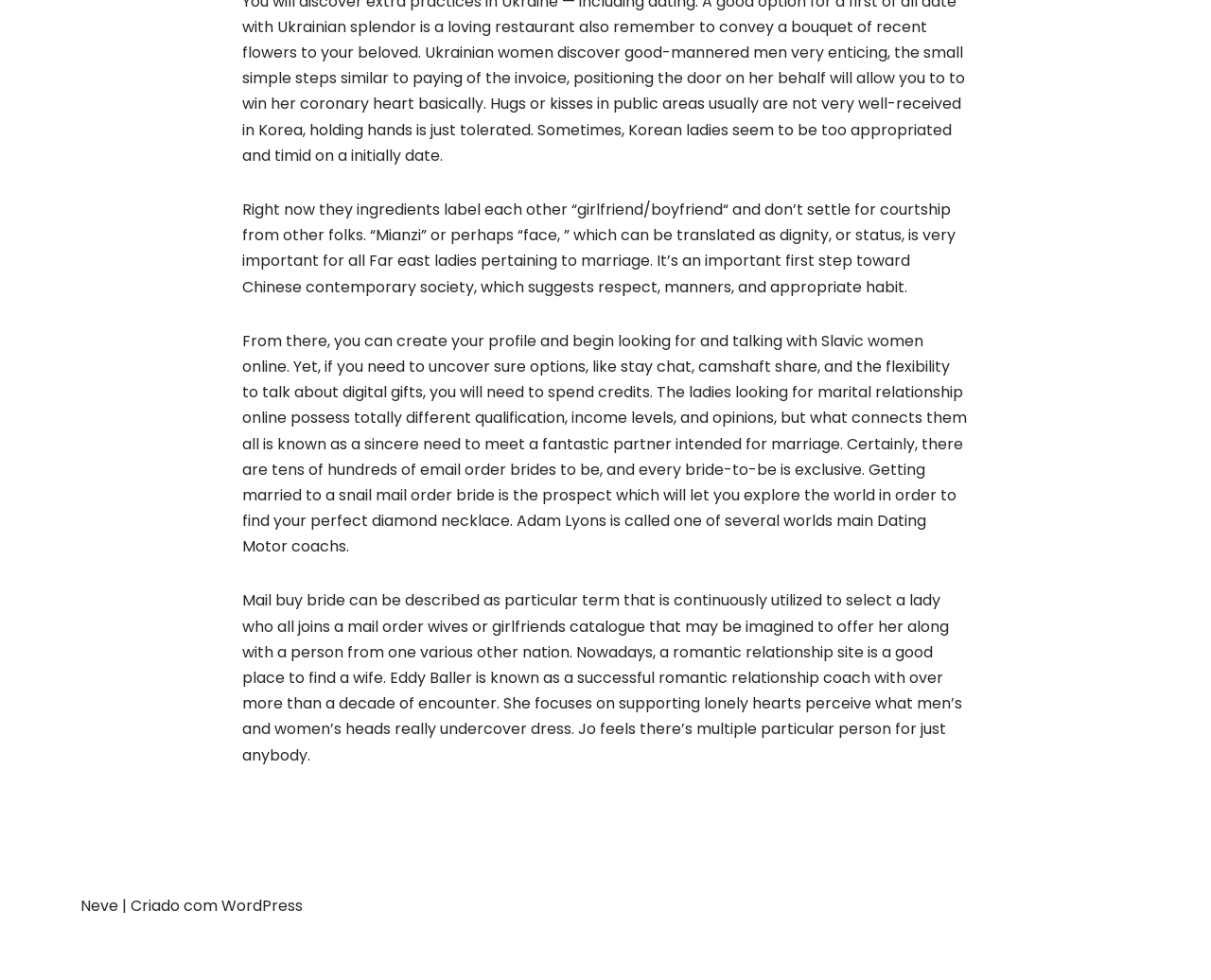What is the name of the platform used to create the website?
Please answer using one word or phrase, based on the screenshot.

WordPress